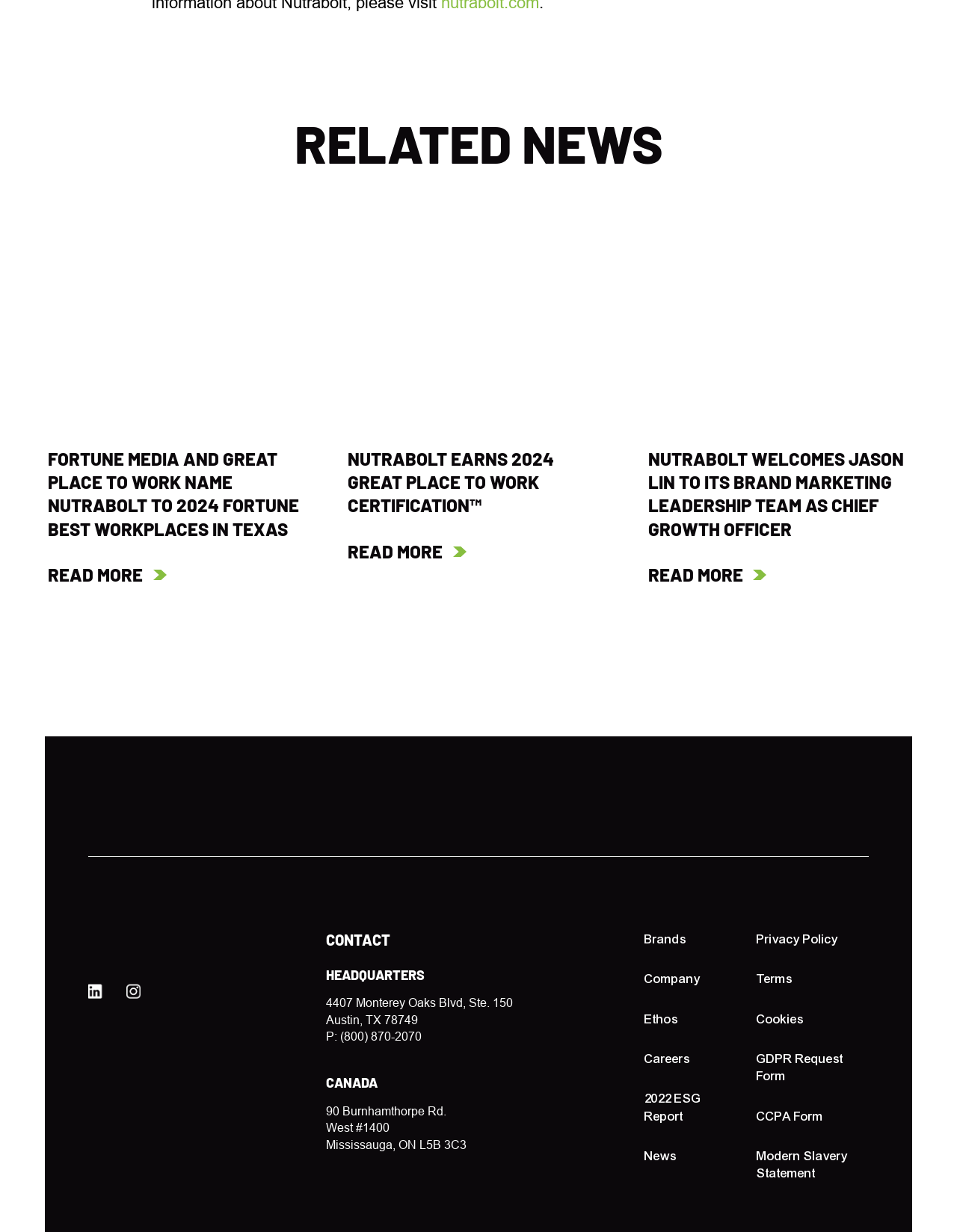Determine the coordinates of the bounding box that should be clicked to complete the instruction: "Check the 2022 ESG Report". The coordinates should be represented by four float numbers between 0 and 1: [left, top, right, bottom].

[0.674, 0.885, 0.775, 0.913]